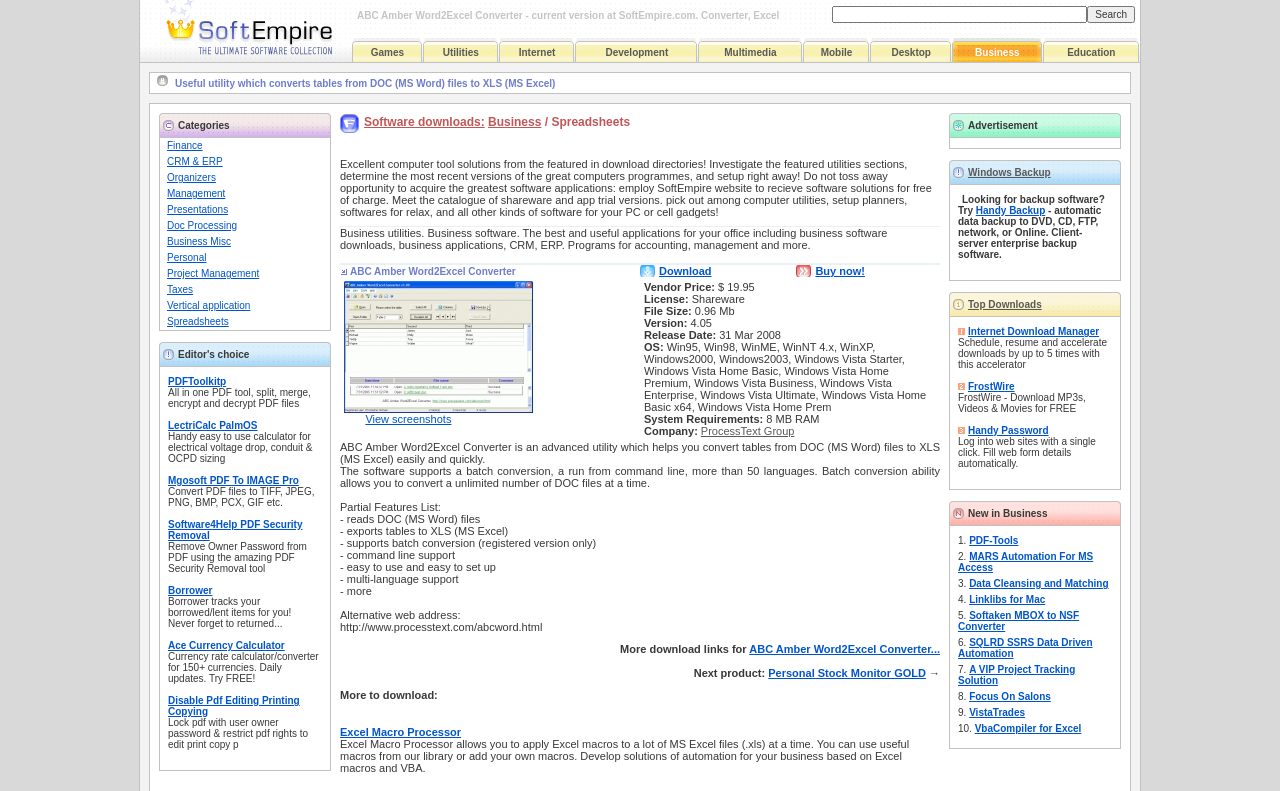Respond to the question below with a single word or phrase: What is the purpose of the software?

Convert tables from DOC to XLS